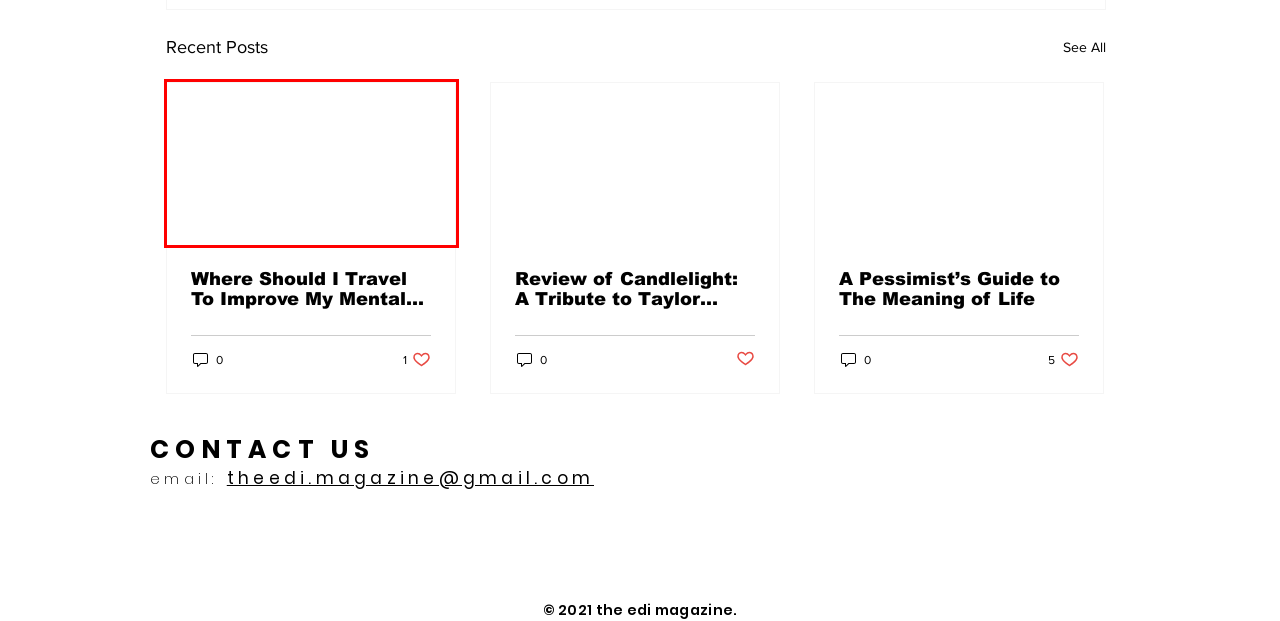Observe the screenshot of a webpage with a red bounding box around an element. Identify the webpage description that best fits the new page after the element inside the bounding box is clicked. The candidates are:
A. Where Should I Travel To Improve My Mental Health?
B. Review of Candlelight: A Tribute to Taylor Swift
C. CULTURE
D. CULTURE | the edi magazine
E. Online student magazine in Edinburgh | the edi magazine
F. FEATURES | the edi magazine
G. FASHION | the edi magazine
H. A Pessimist’s Guide to The Meaning of Life

A